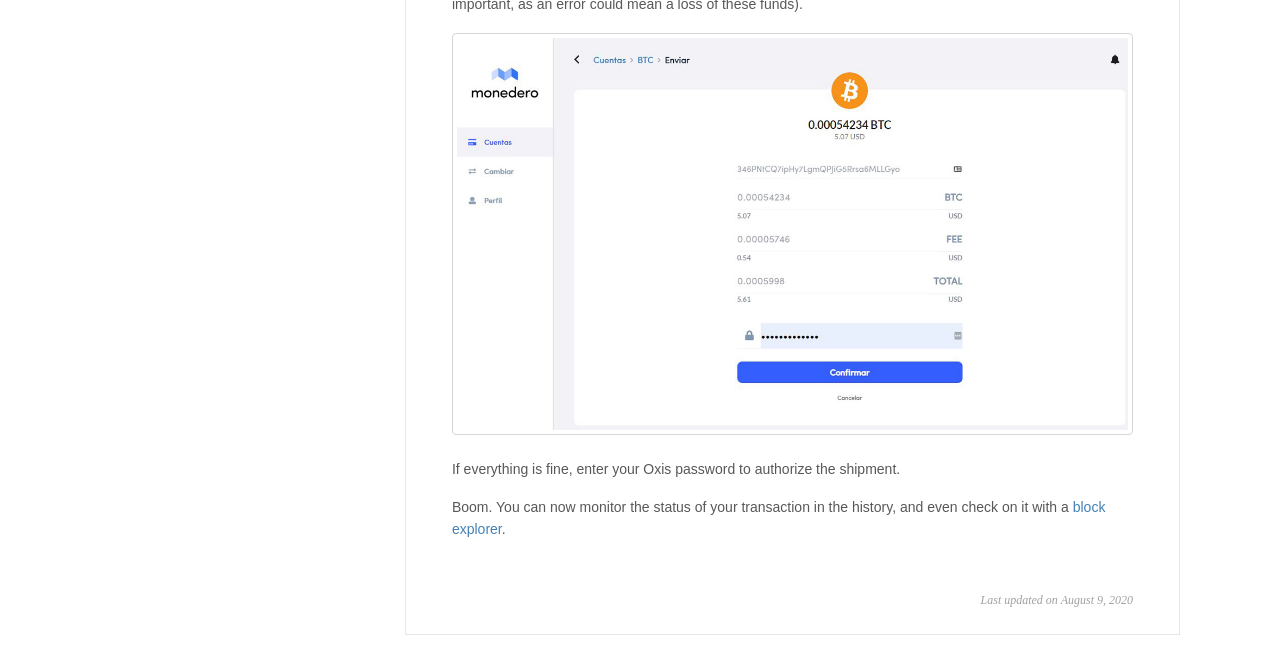Extract the bounding box for the UI element that matches this description: "block explorer".

[0.353, 0.754, 0.864, 0.811]